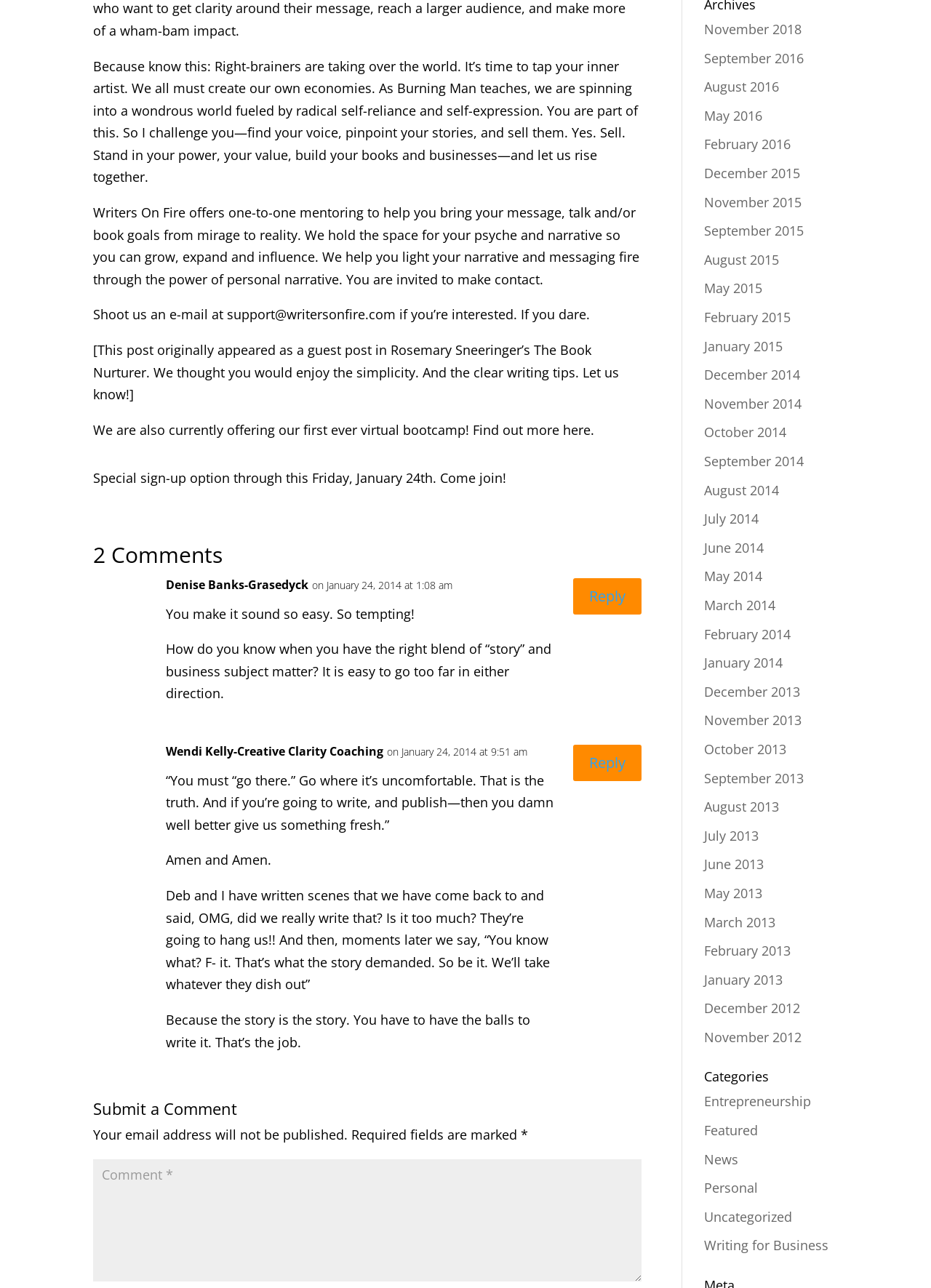What is the name of the mentoring service mentioned on this webpage?
Respond to the question with a well-detailed and thorough answer.

The webpage mentions 'Writers On Fire' as a service that offers one-to-one mentoring to help individuals bring their message, talk, and/or book goals from mirage to reality. This suggests that 'Writers On Fire' is a mentoring service focused on writing and entrepreneurship.